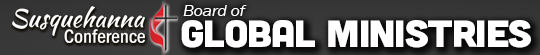What is the focus of the Susquehanna Conference?
Using the image, respond with a single word or phrase.

Global mission